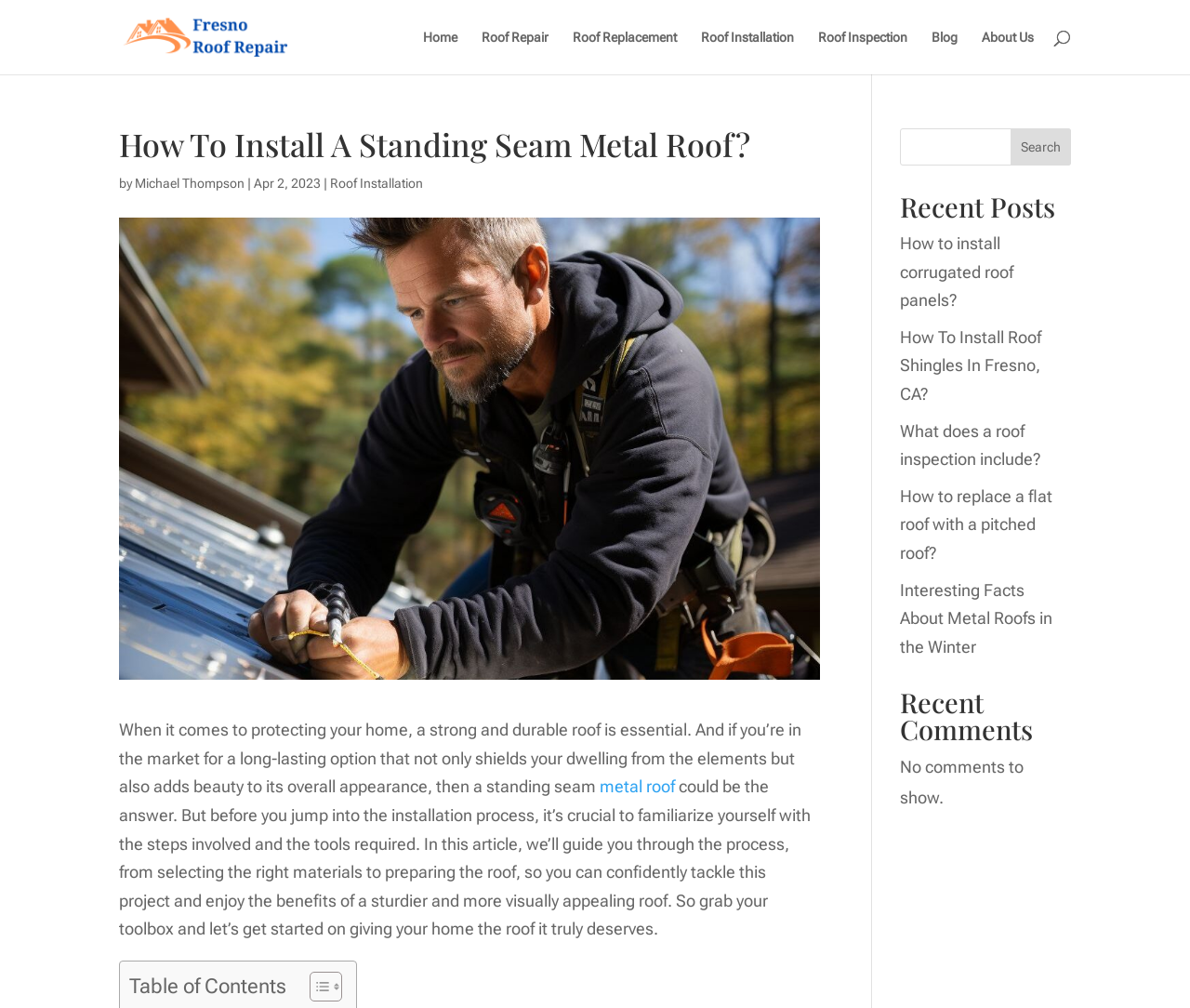Provide an in-depth description of the elements and layout of the webpage.

This webpage is about installing a standing seam metal roof, providing a comprehensive guide for homeowners. At the top, there is a logo of "Fresno Roof Repair" with a link to the company's homepage, accompanied by a navigation menu with links to various services such as "Roof Repair", "Roof Replacement", "Roof Installation", and "Blog".

Below the navigation menu, there is a search bar that allows users to search for specific topics. Next to the search bar, there is a heading "How To Install A Standing Seam Metal Roof?" followed by the author's name, "Michael Thompson", and the publication date, "Apr 2, 2023".

The main content of the webpage is a lengthy article that provides a step-by-step guide on installing a standing seam metal roof. The article is divided into sections, with a table of contents at the bottom that allows users to navigate to specific sections.

On the right-hand side of the webpage, there are two sections: "Recent Posts" and "Recent Comments". The "Recent Posts" section lists five links to other articles related to roofing, such as "How to install corrugated roof panels?" and "What does a roof inspection include?". The "Recent Comments" section indicates that there are no comments to show.

Throughout the webpage, there are several images, including the company's logo and icons for the search bar and table of contents. The overall layout is organized, with clear headings and concise text, making it easy for users to navigate and find the information they need.